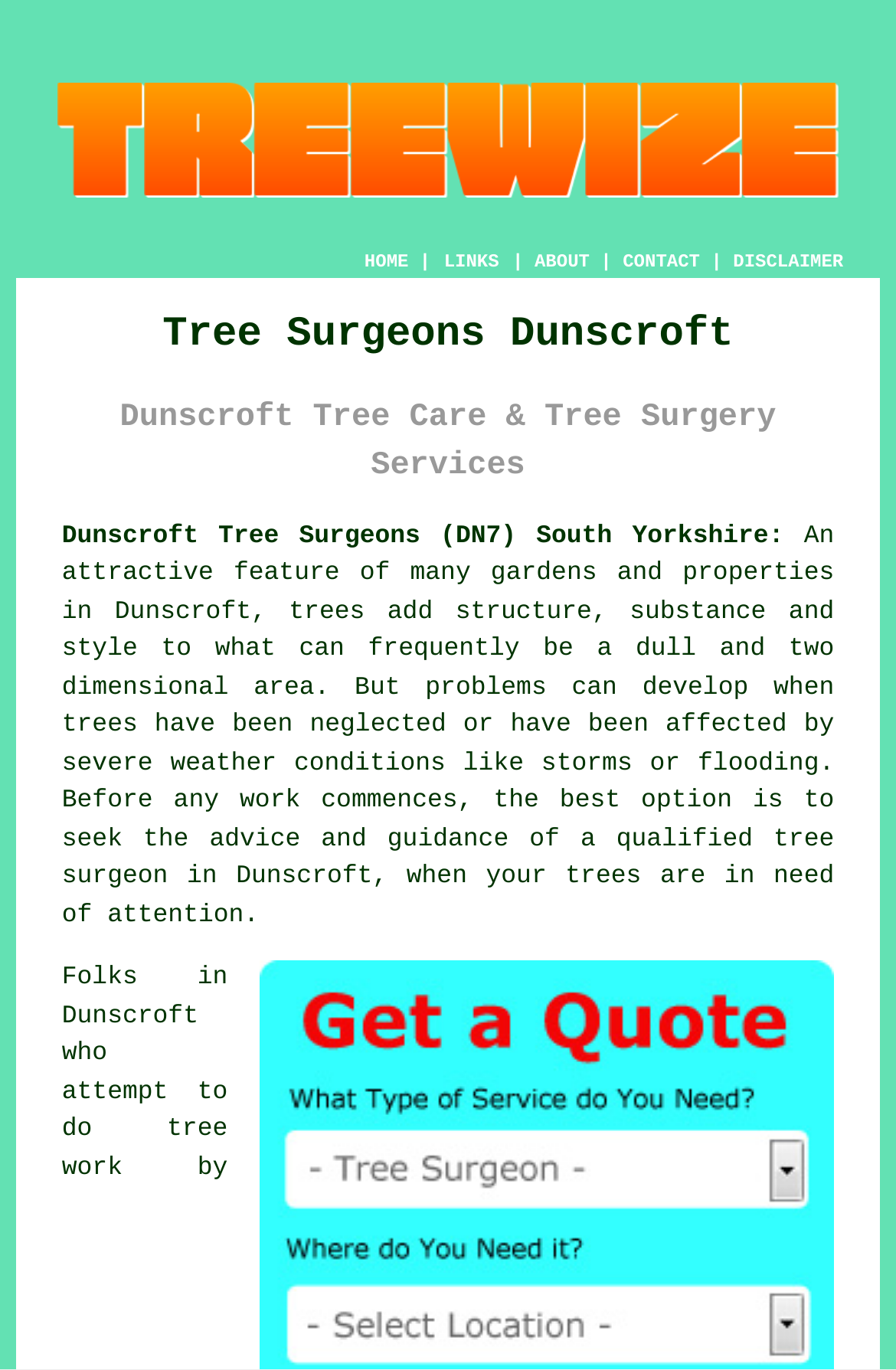Give a comprehensive overview of the webpage, including key elements.

The webpage is about Tree Surgeons Dunscroft South Yorkshire, with a focus on tree care and surgery services. At the top left of the page, there is a logo image of "Tree Surgeon Dunscroft - Tree Surgeons - Treewize". 

Below the logo, there is a navigation menu with five links: "HOME", "ABOUT", "CONTACT", and "DISCLAIMER", separated by vertical lines. 

The main content of the page starts with two headings, "Tree Surgeons Dunscroft" and "Dunscroft Tree Care & Tree Surgery Services", which are centered at the top of the page. 

Under the headings, there is a paragraph of text that describes the importance of trees in gardens and properties in Dunscroft, and the need for professional tree care when problems arise. The text mentions seeking the advice of a qualified "tree surgeon" in Dunscroft when trees need attention.